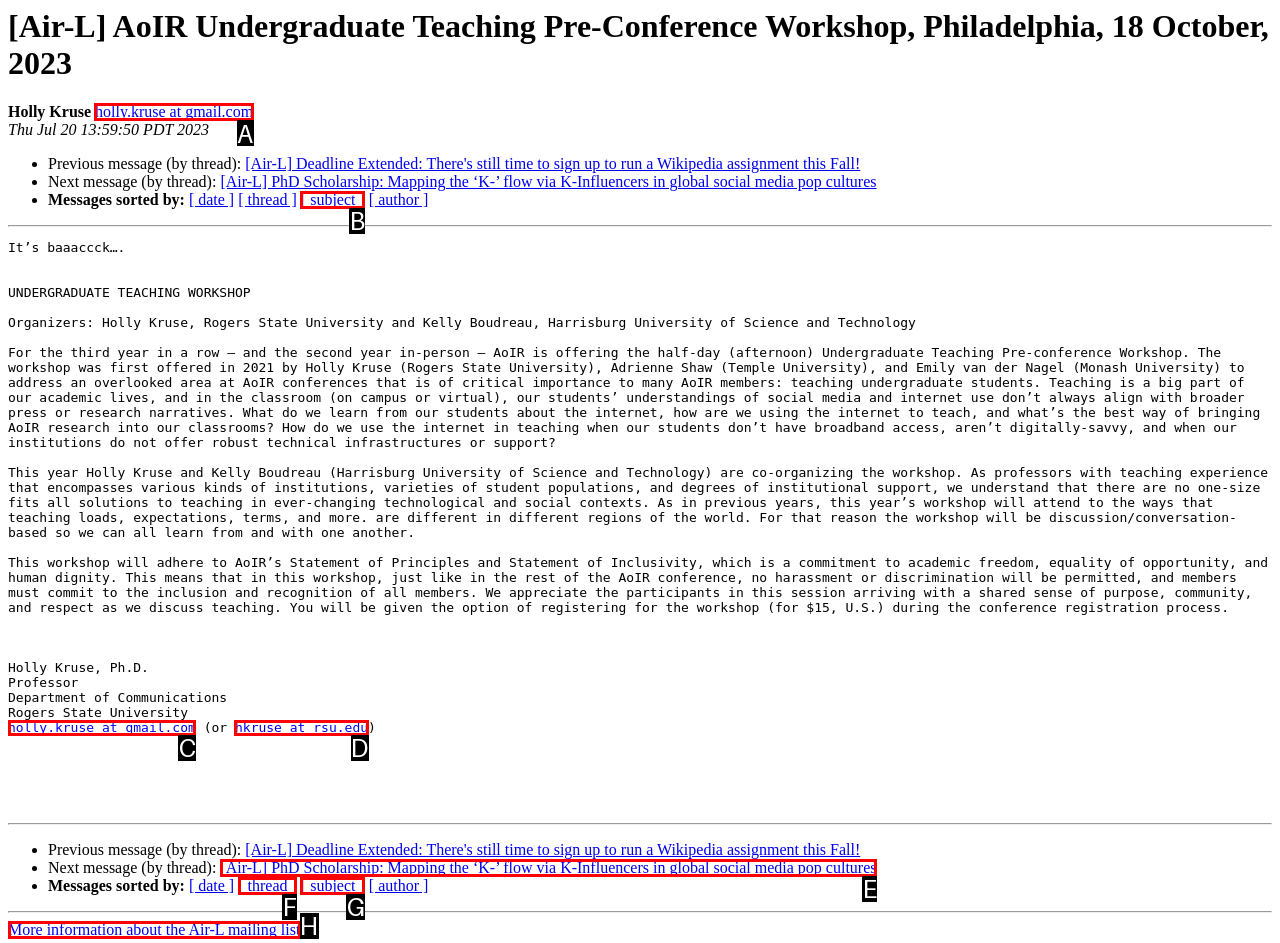Determine the letter of the element you should click to carry out the task: Click the link to contact Holly Kruse
Answer with the letter from the given choices.

A